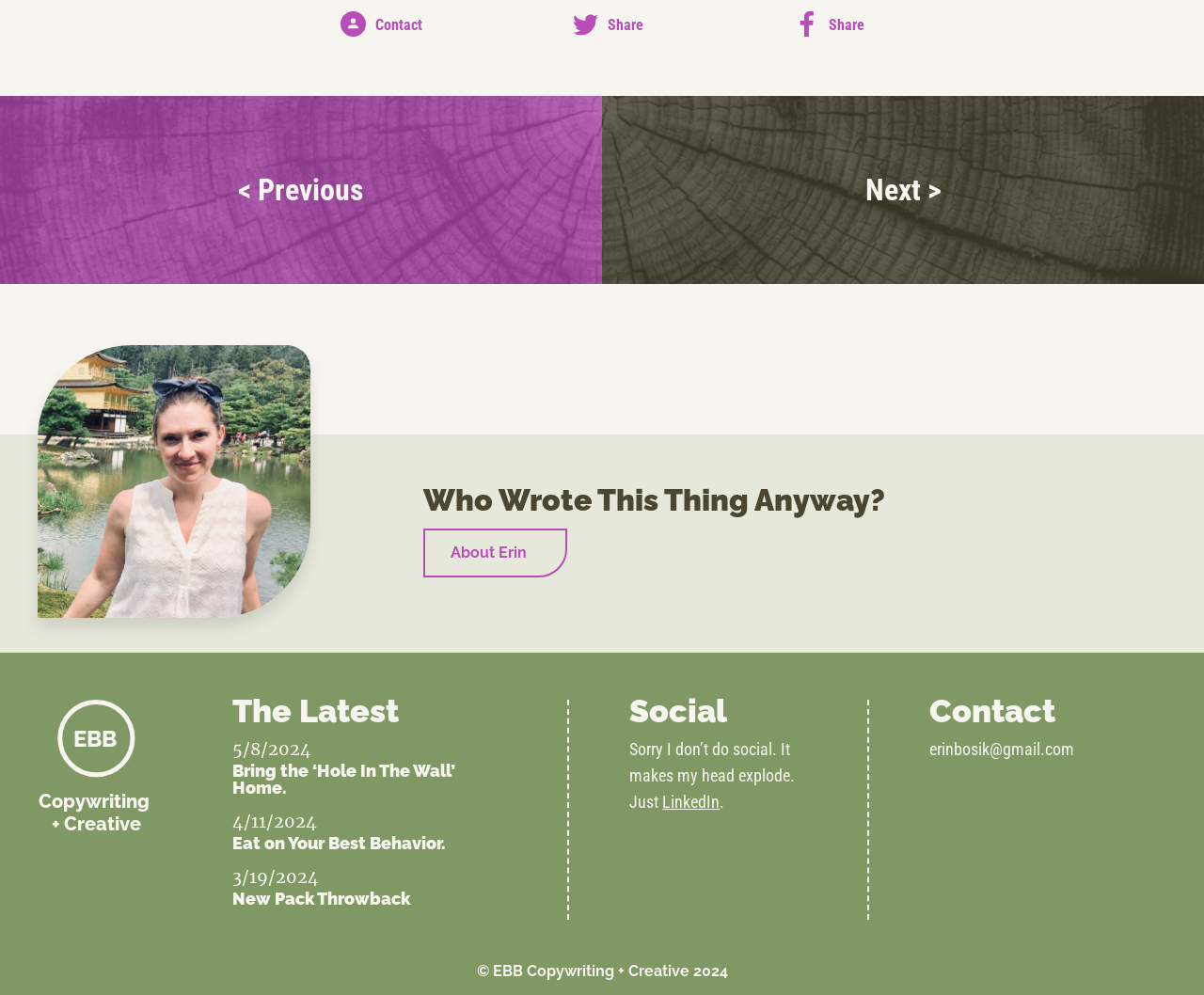What is the email address of the author?
Please answer the question as detailed as possible.

The answer can be found by looking at the static text 'erinbosik@gmail.com' under the heading 'Contact'.